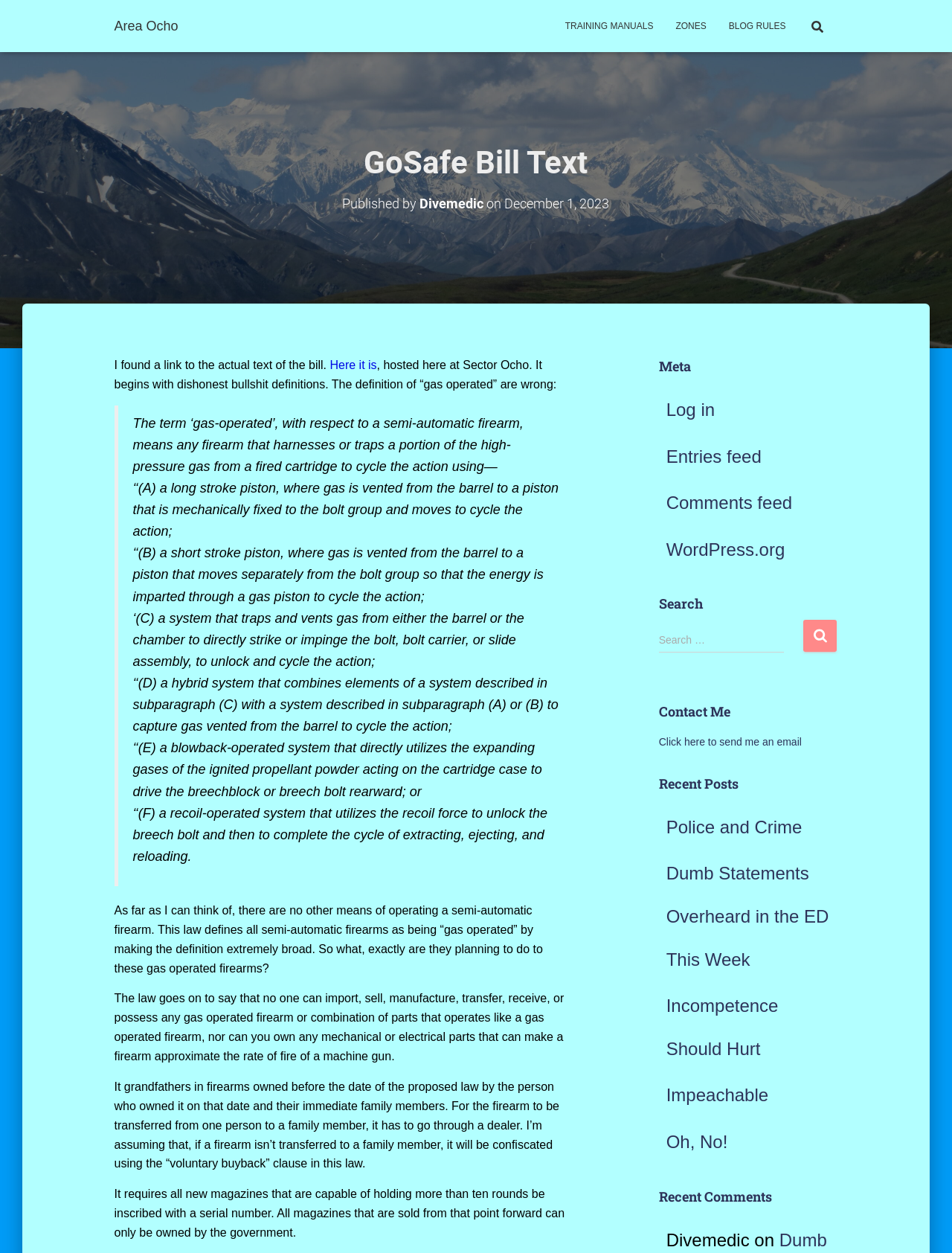Using the provided description parent_node: Search for: name="s", find the bounding box coordinates for the UI element. Provide the coordinates in (top-left x, top-left y, bottom-right x, bottom-right y) format, ensuring all values are between 0 and 1.

[0.692, 0.5, 0.824, 0.521]